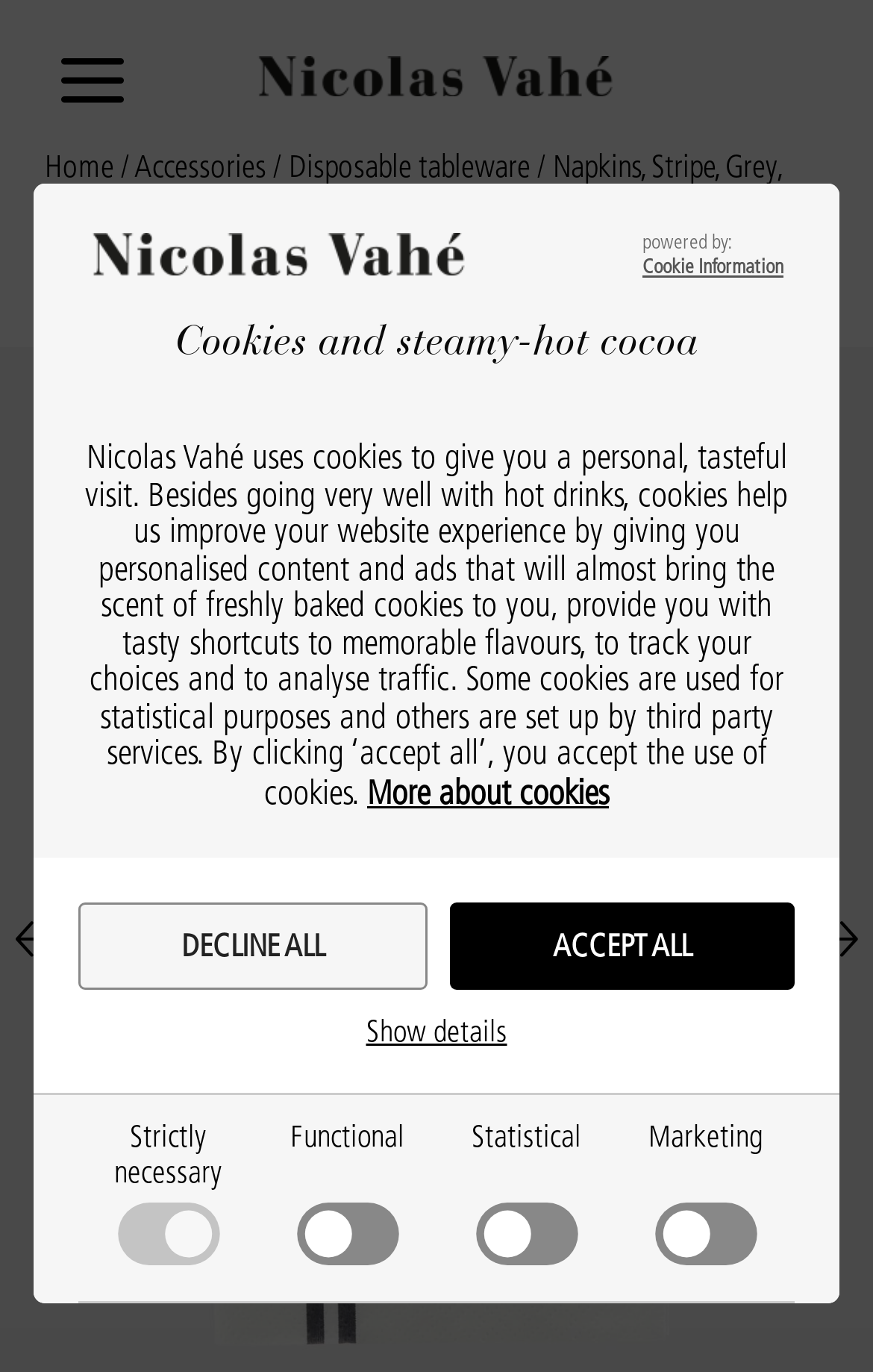Answer the question in a single word or phrase:
How many types of cookies are there?

4